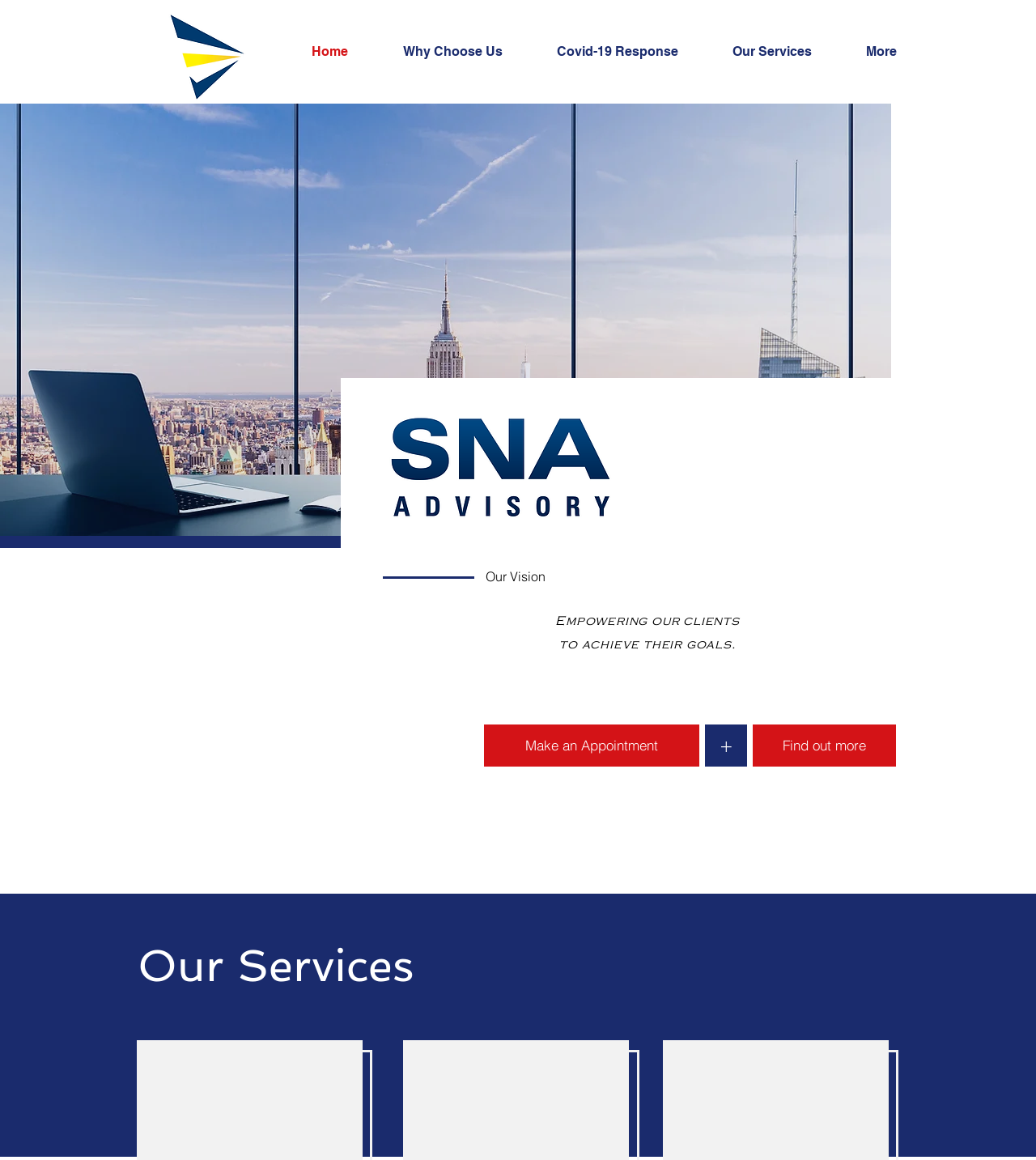Summarize the contents and layout of the webpage in detail.

The webpage is the homepage of SNA Advisory, featuring the company's logo at the top left corner. Below the logo, there is a navigation menu with five links: "Home", "Why Choose Us", "Covid-19 Response", "Our Services", and "More". 

To the right of the navigation menu, there is another logo with wording. Below this logo, there are three lines of text: "Our Vision", "Empowering our clients", and "to achieve their goals." 

On the right side of the page, there are three links: "Make an Appointment", "+", and "Find out more". 

Further down the page, there is a heading "Our Services" followed by a section with three headings: "Business Compliance", "Business Performance", and "Business Recovery".